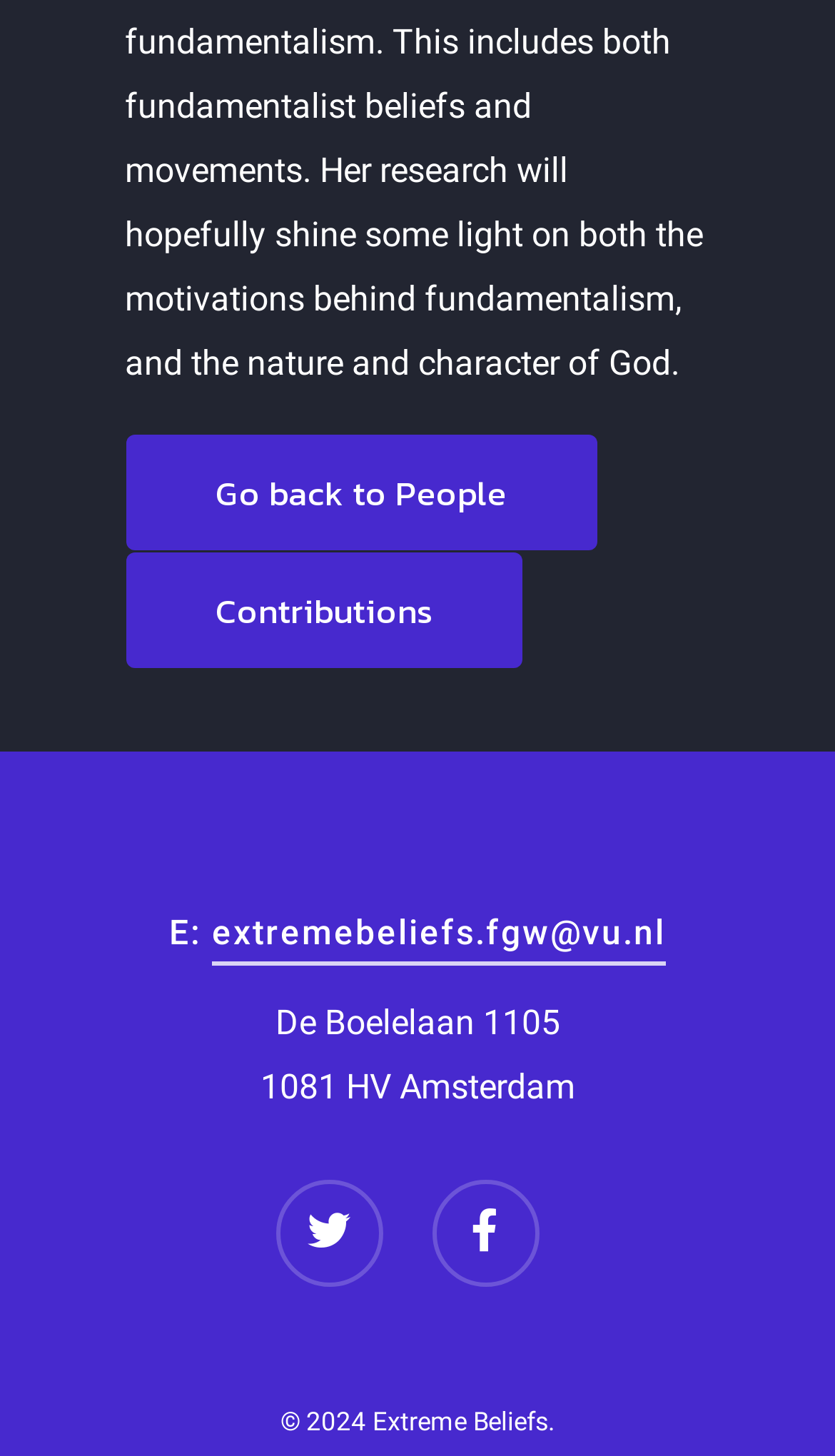Can you look at the image and give a comprehensive answer to the question:
How many social media links are present?

There are two social media links present, represented by icons '' and '', which are located at the bottom of the webpage.